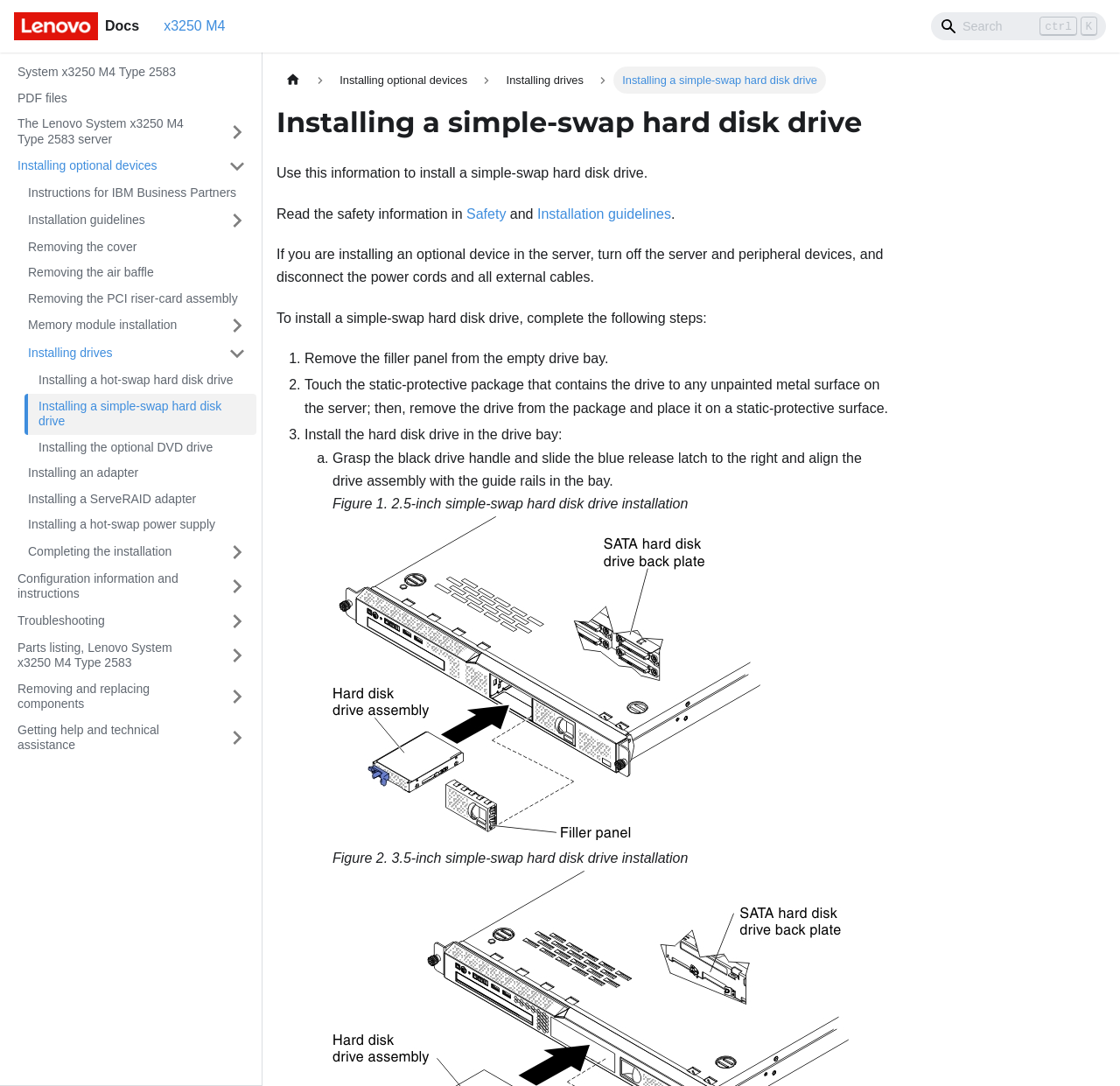Predict the bounding box of the UI element based on this description: "Installing drives".

[0.016, 0.313, 0.195, 0.338]